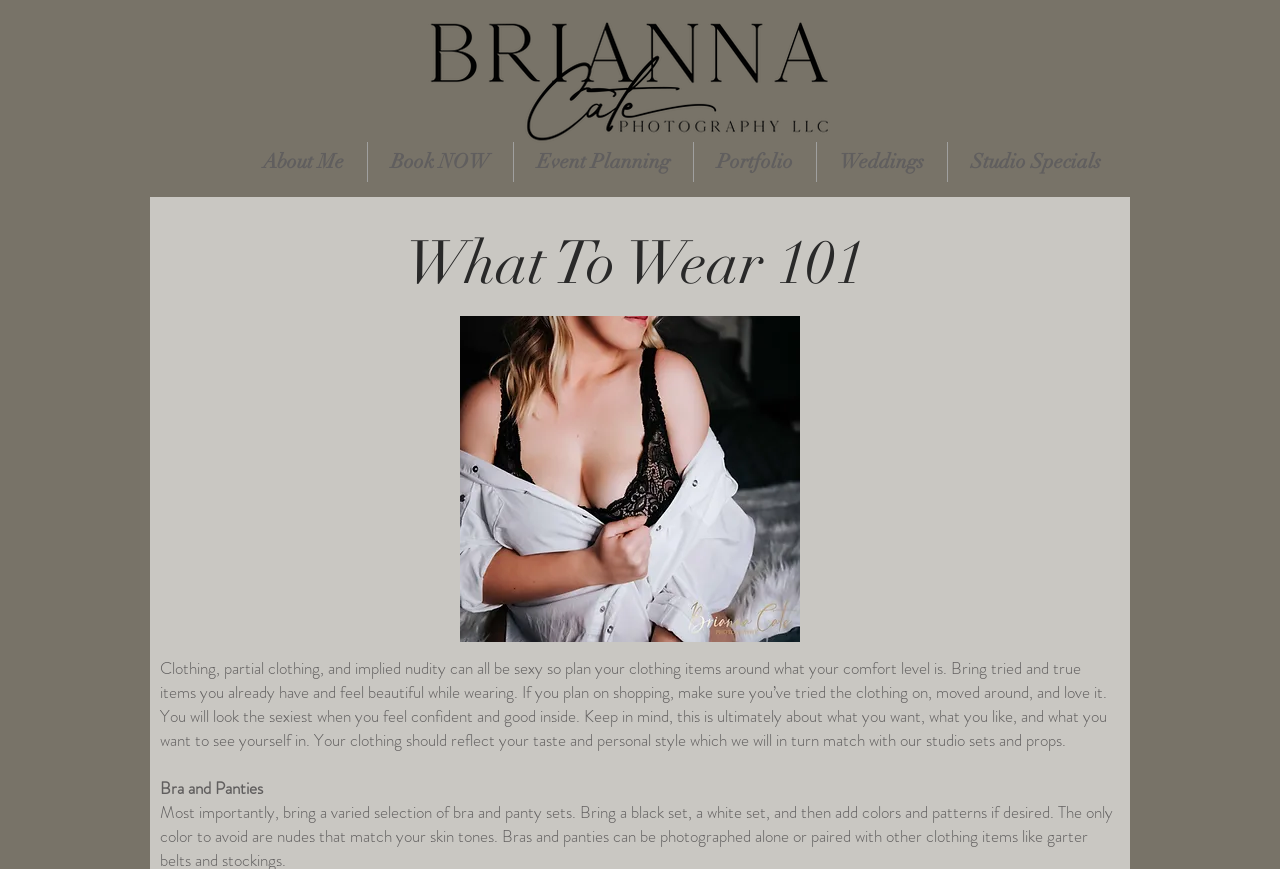Locate and provide the bounding box coordinates for the HTML element that matches this description: "Book NOW".

[0.288, 0.163, 0.401, 0.209]